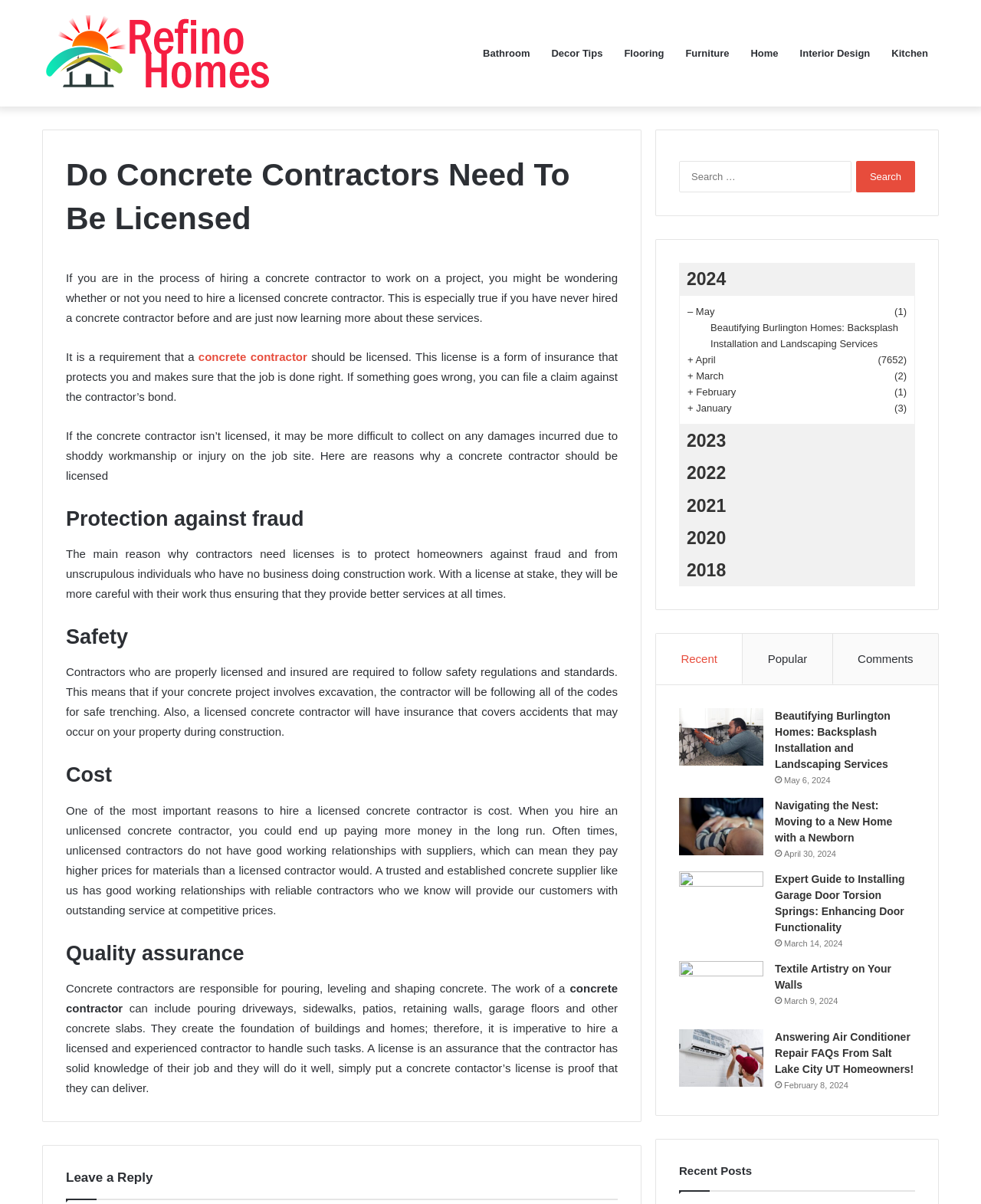What is one of the consequences of hiring an unlicensed concrete contractor?
Use the information from the image to give a detailed answer to the question.

The webpage states that hiring an unlicensed concrete contractor can lead to higher costs in the long run, as they may not have good working relationships with suppliers, resulting in higher prices for materials.